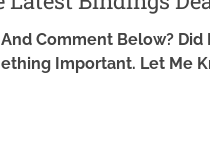Answer the question briefly using a single word or phrase: 
Why is selecting quality bindings important?

For an enhanced snowboarding experience